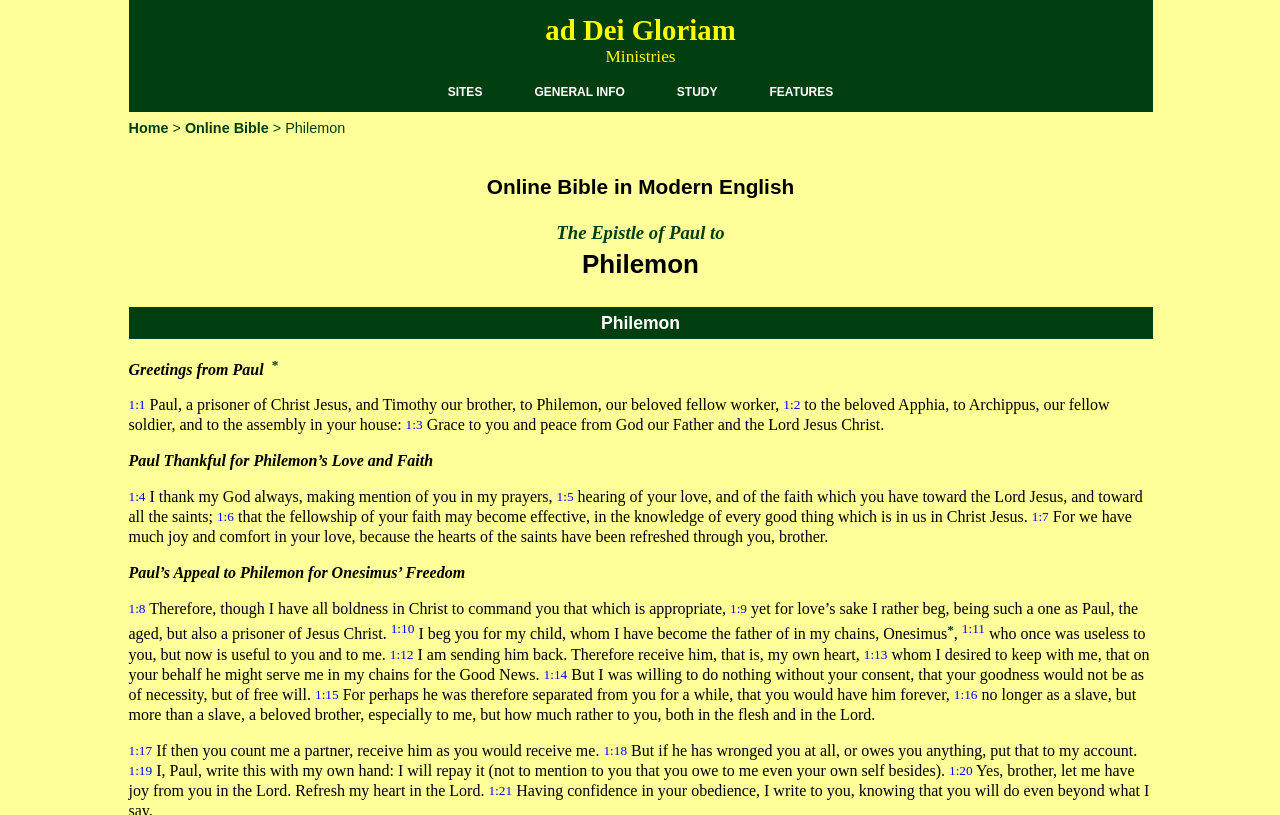Identify the bounding box of the HTML element described here: "Vehement Media Network". Provide the coordinates as four float numbers between 0 and 1: [left, top, right, bottom].

None